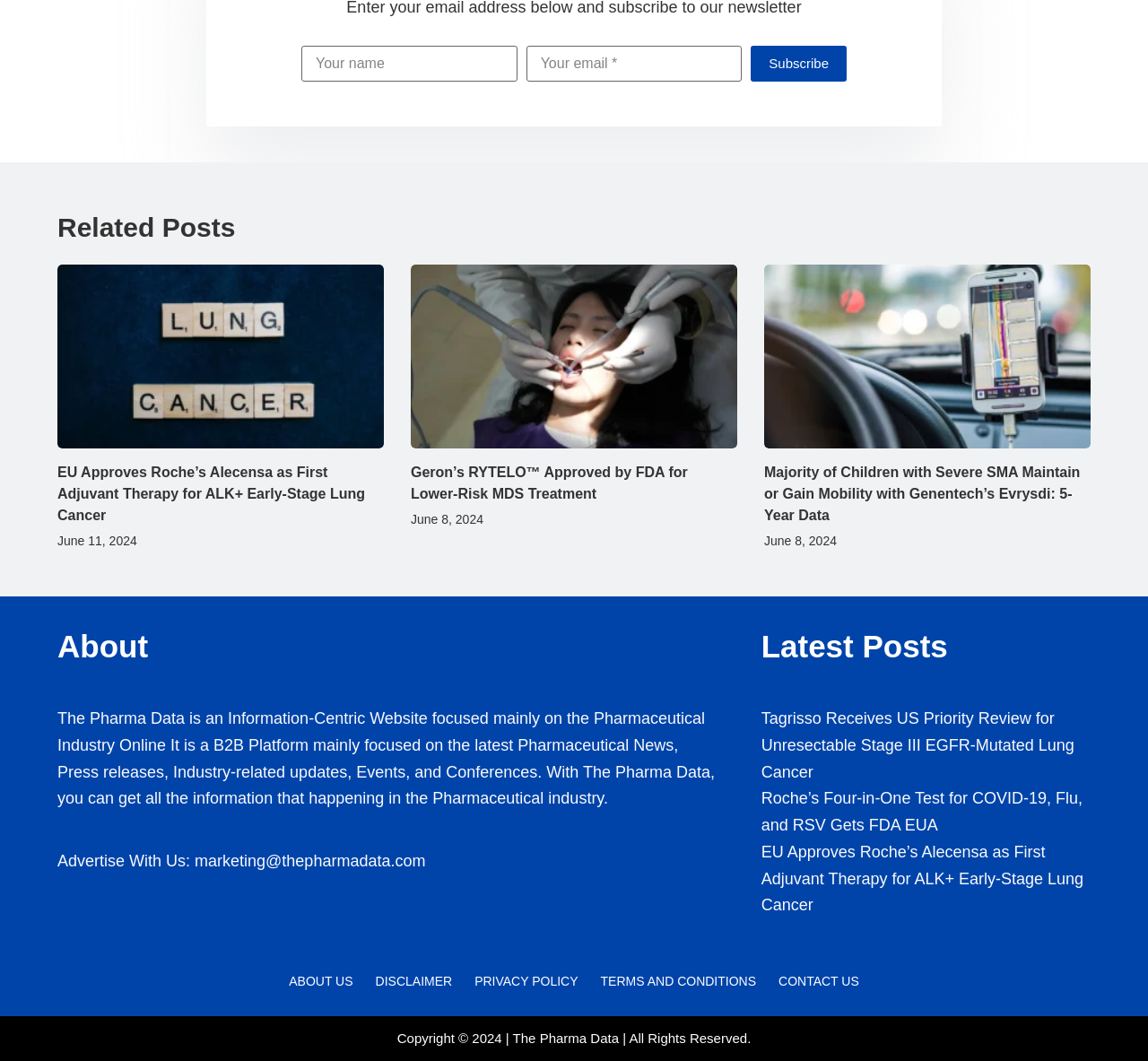Please identify the bounding box coordinates of the element I need to click to follow this instruction: "Click the Home link".

None